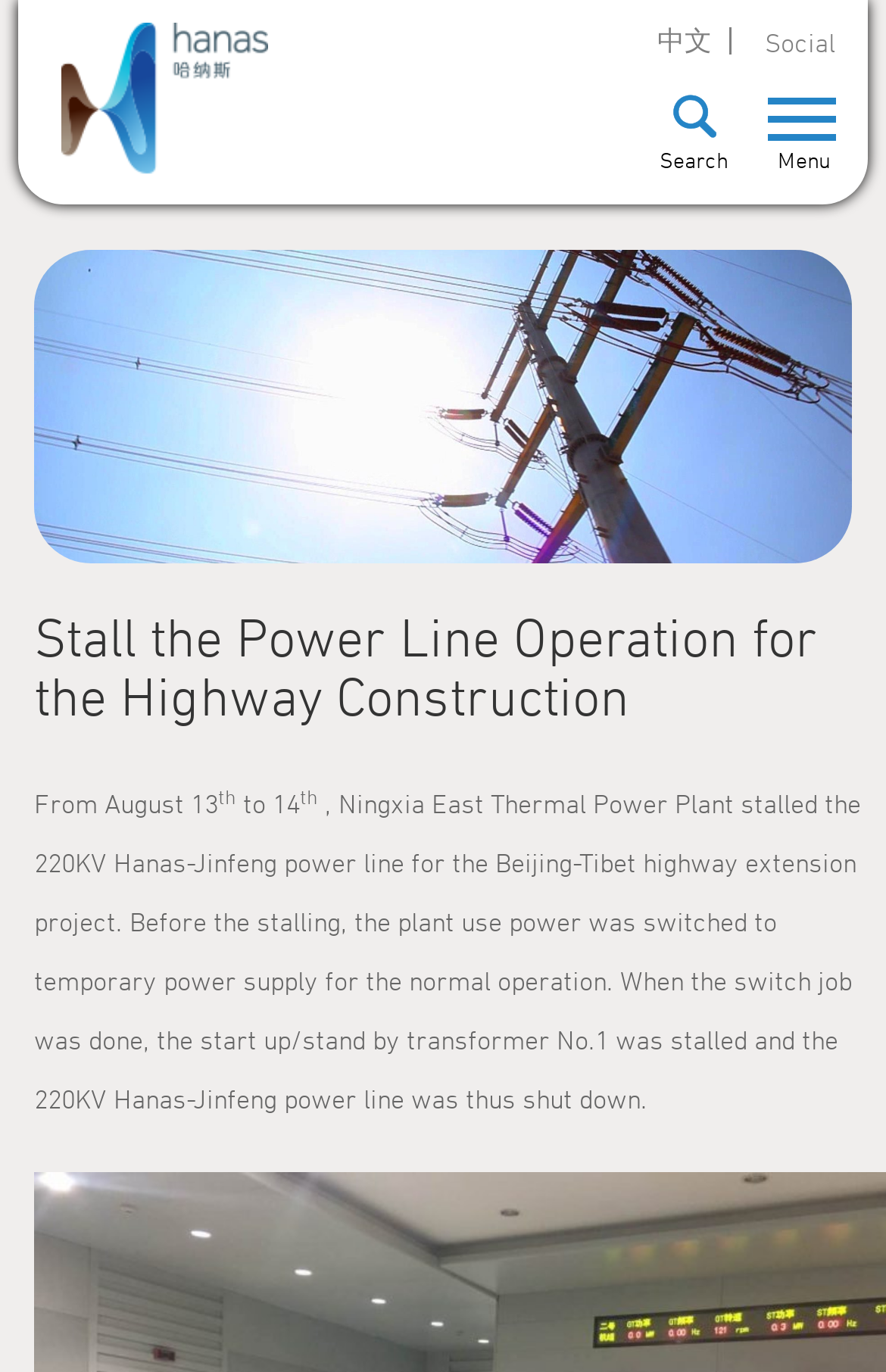What was done to the power plant before stalling?
Please ensure your answer to the question is detailed and covers all necessary aspects.

According to the text on the webpage, before stalling the power line, the plant use power was switched to temporary power supply for normal operation.